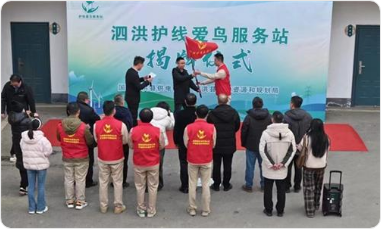Describe every aspect of the image in detail.

The image captures a ceremony at the newly established Jiangsu Migratory Bird Rescue Station. In the foreground, individuals wearing red vests, presumably volunteers or staff members, are attentively watching as two men engage in a formal exchange, likely involving a symbolic gesture of dedication or commitment, marked by the presentation of a flag. The backdrop features a large banner with Chinese characters, emphasizing the importance of conservation and service for migratory birds. The setting appears to be outdoors, with light-colored surfaces and a carpeted area where the event is taking place, highlighting the significance of this occasion in promoting wildlife protection efforts in Jiangsu.